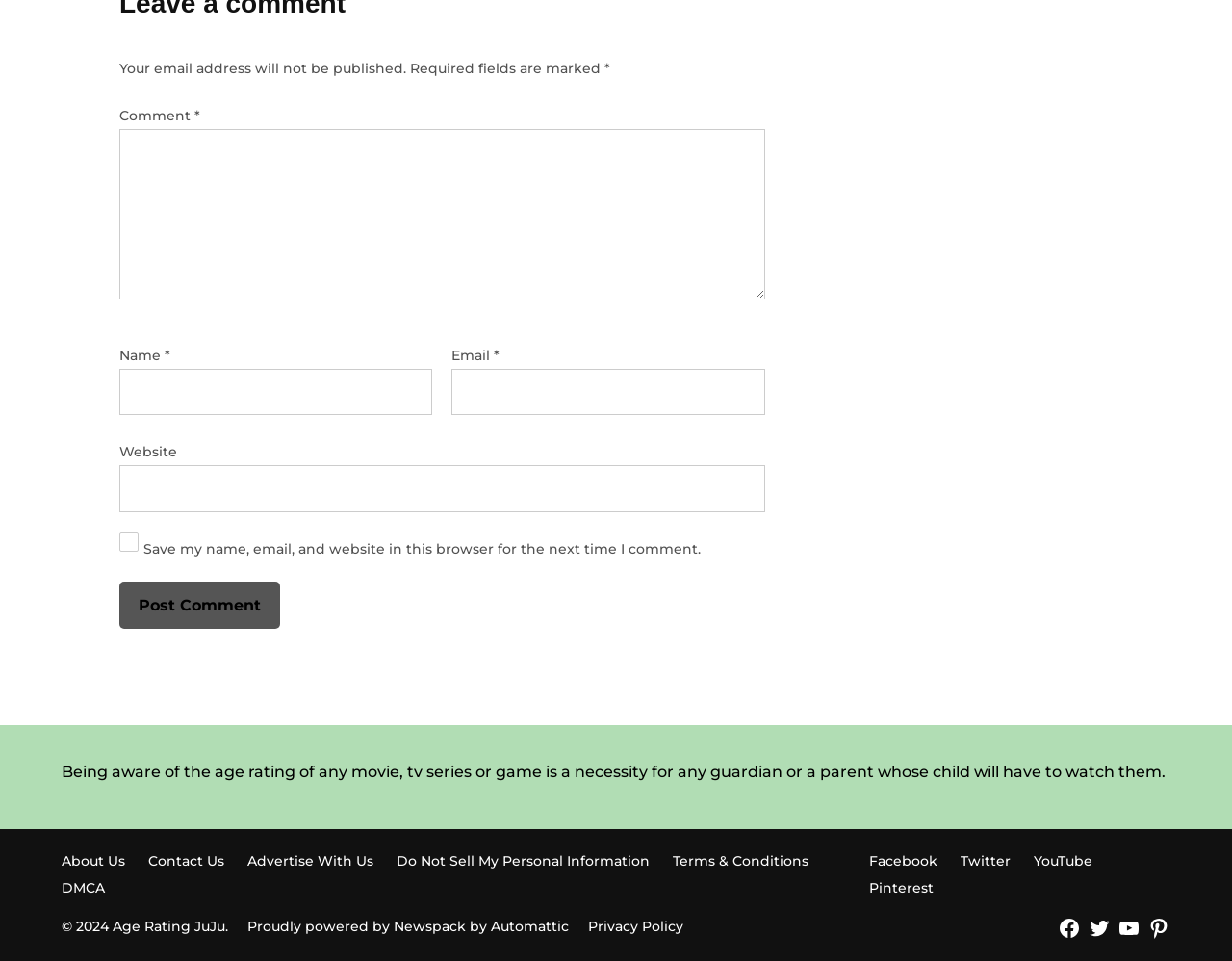Find the bounding box coordinates of the element's region that should be clicked in order to follow the given instruction: "visit the privacy policy page". The coordinates should consist of four float numbers between 0 and 1, i.e., [left, top, right, bottom].

[0.477, 0.952, 0.555, 0.975]